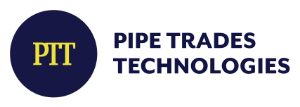What type of courses does PTT provide?
Please use the image to provide a one-word or short phrase answer.

Backflow Courses